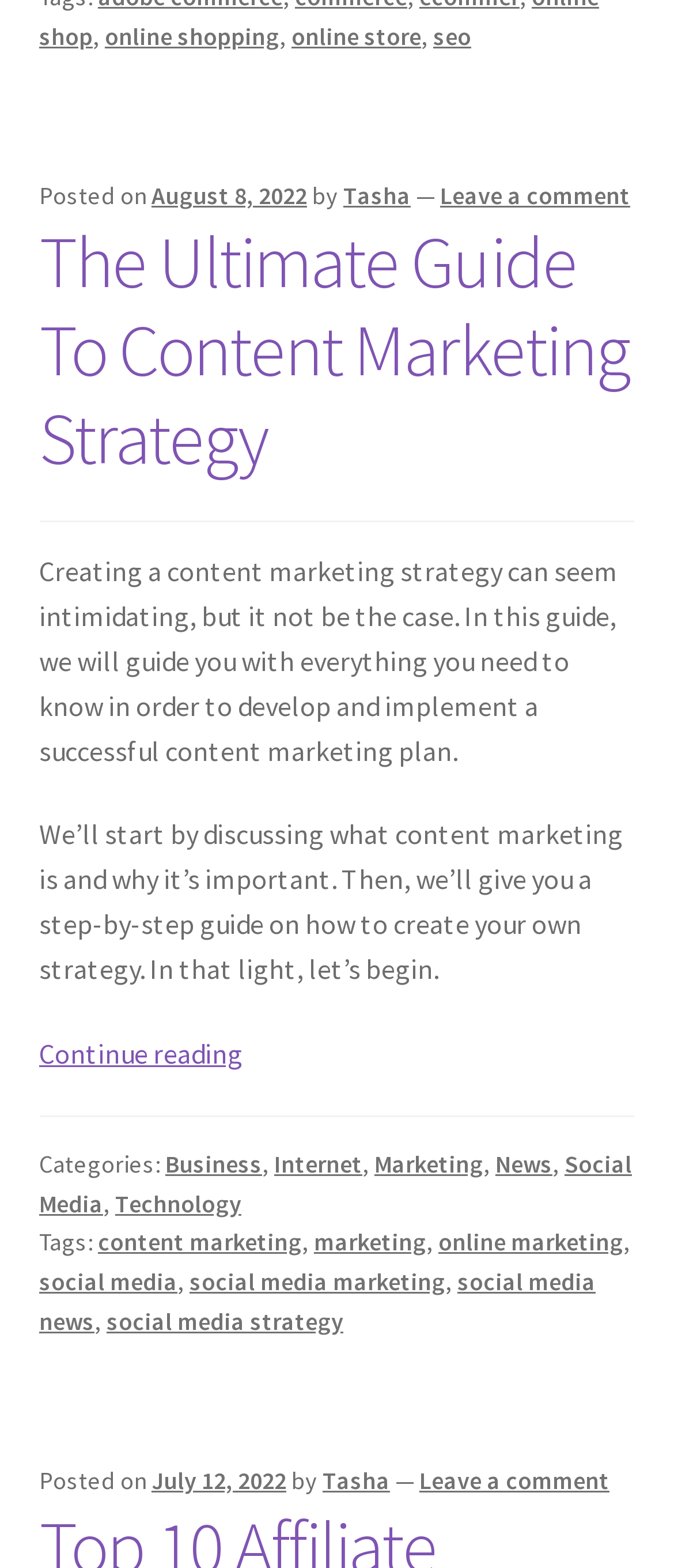Please indicate the bounding box coordinates for the clickable area to complete the following task: "Leave a comment on the post". The coordinates should be specified as four float numbers between 0 and 1, i.e., [left, top, right, bottom].

[0.653, 0.115, 0.935, 0.135]